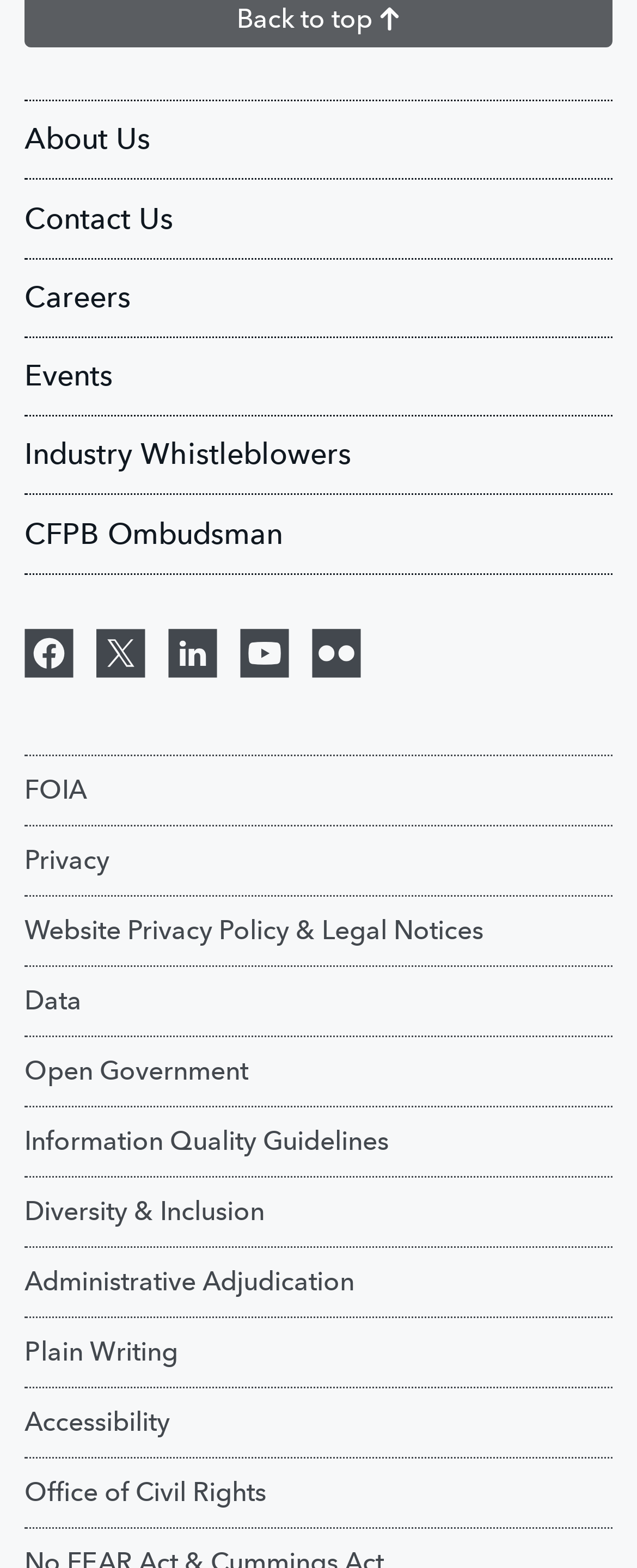Show the bounding box coordinates of the region that should be clicked to follow the instruction: "View the FOIA page."

[0.038, 0.481, 0.962, 0.527]